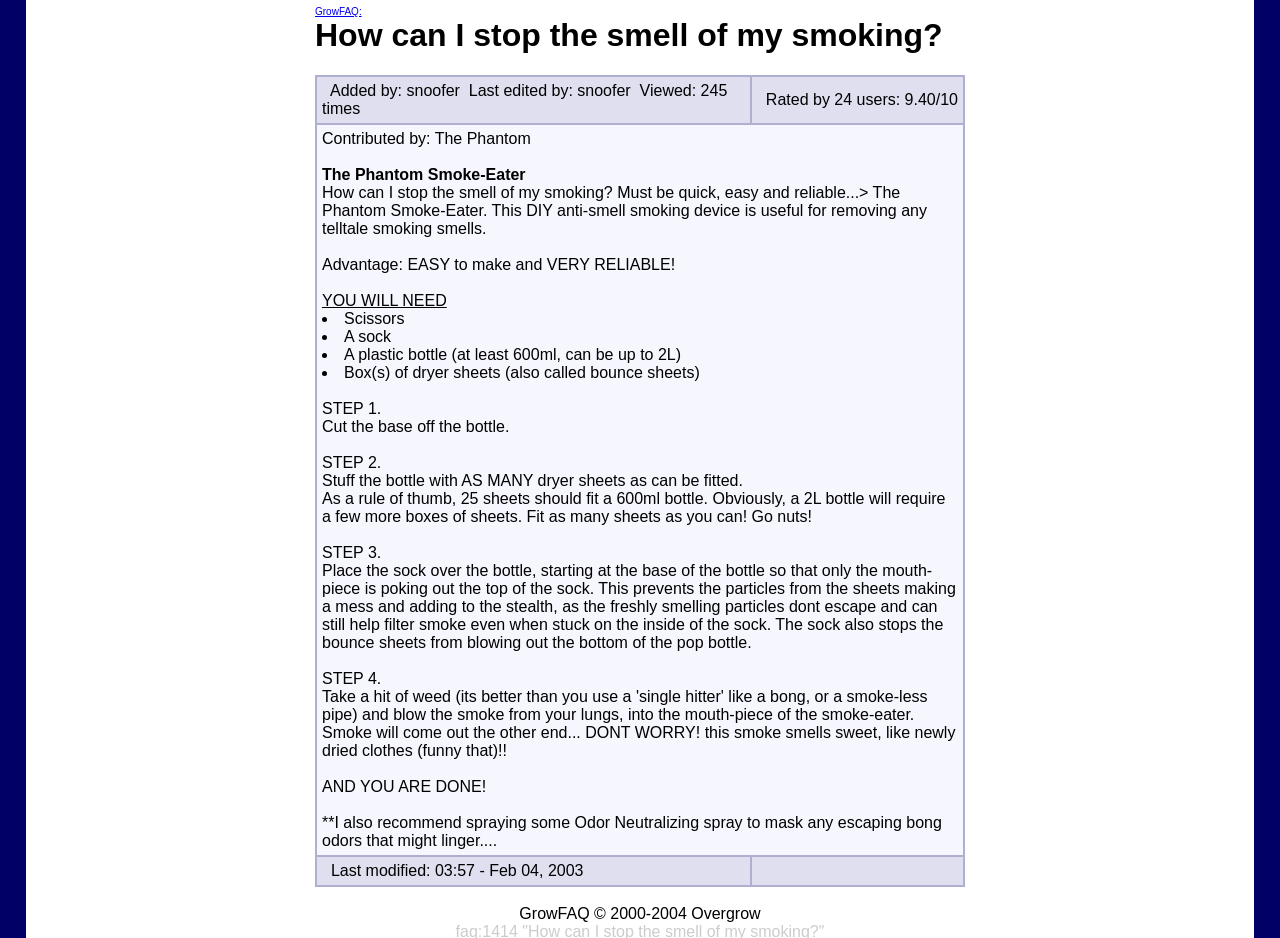Respond with a single word or phrase for the following question: 
How many dryer sheets should fit a 600ml bottle?

25